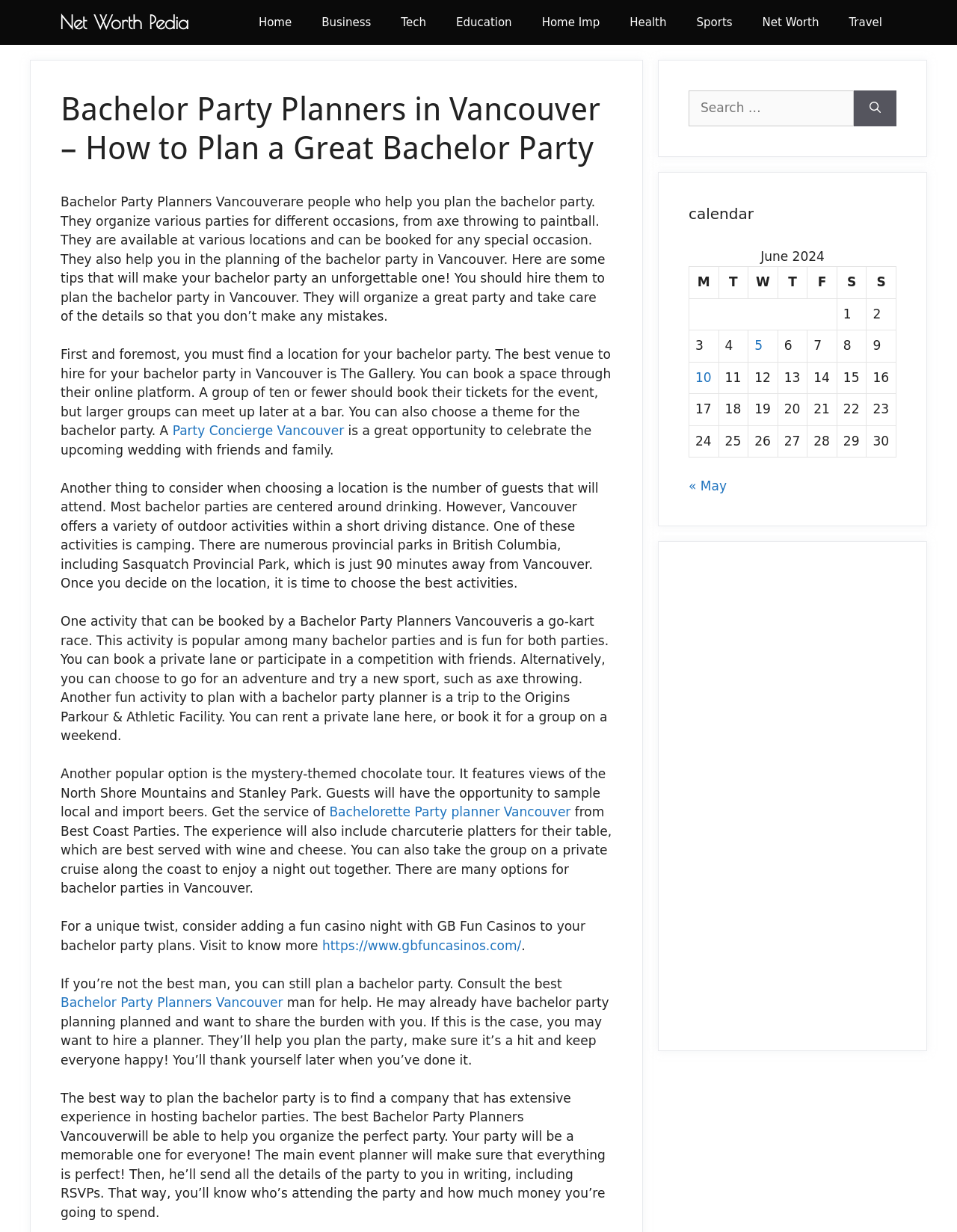What is one of the outdoor activities that can be booked for a bachelor party in Vancouver?
Deliver a detailed and extensive answer to the question.

The webpage suggests that 'Vancouver offers a variety of outdoor activities within a short driving distance. One of these activities is camping.'